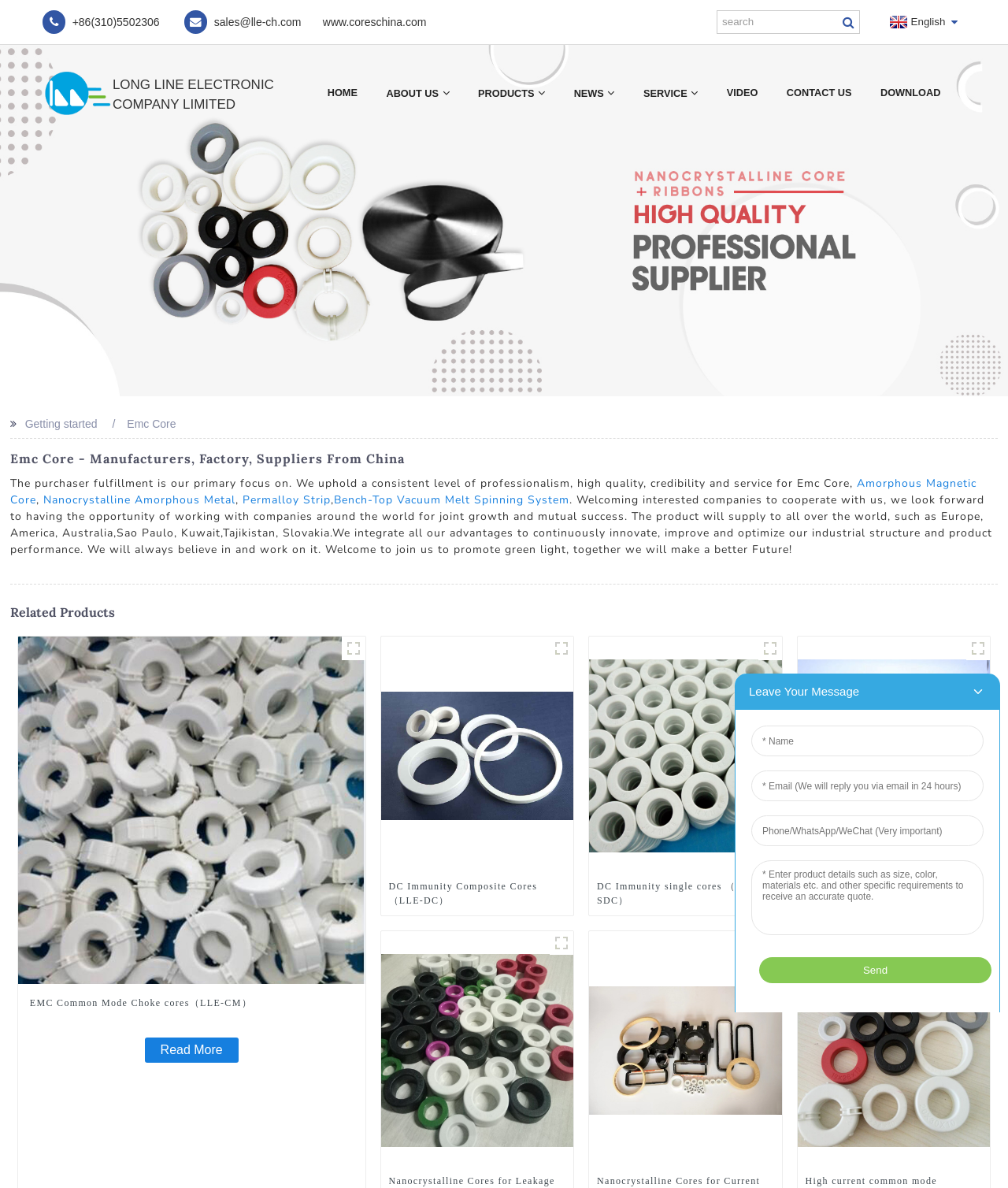Determine the bounding box coordinates of the target area to click to execute the following instruction: "Read about building mosques on farmable lands."

None